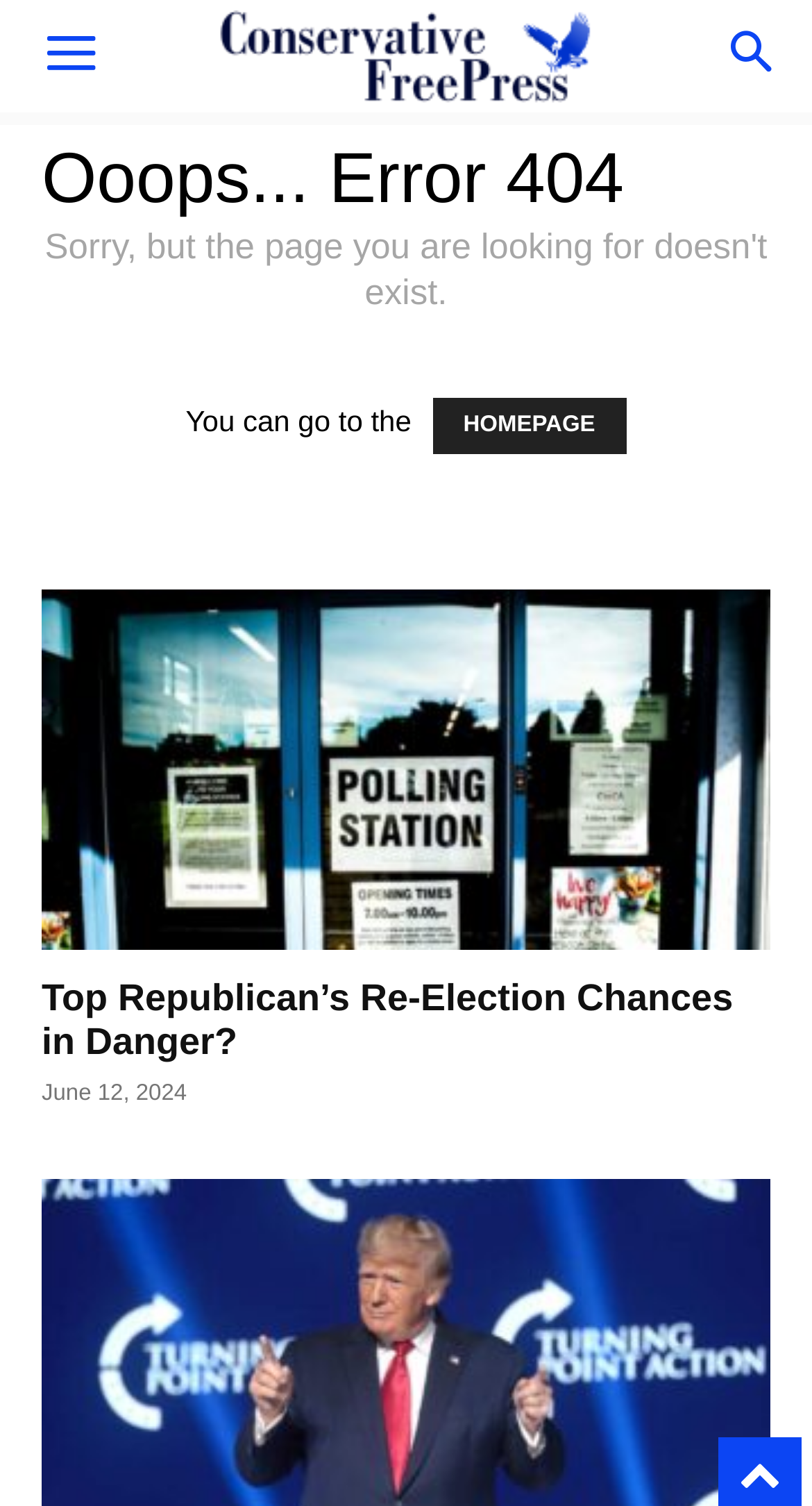Please provide a one-word or short phrase answer to the question:
When was the article published?

June 12, 2024